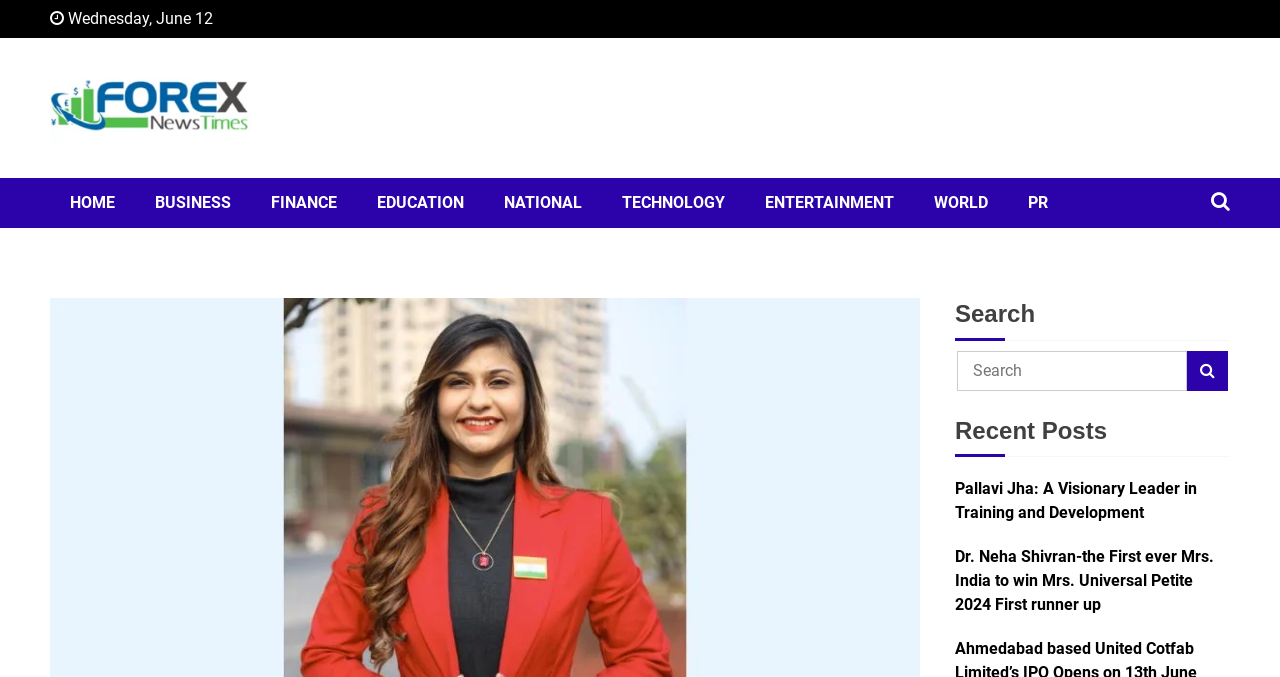Give a full account of the webpage's elements and their arrangement.

The webpage appears to be a news website, specifically Forex News Times, with a focus on various news categories. At the top-left corner, there is a date display showing "Wednesday, June 12". Below the date, there is a logo of Forex News Times, which is an image with a link to the website's homepage. 

To the right of the logo, there is a horizontal navigation menu with links to different news categories, including HOME, BUSINESS, FINANCE, EDUCATION, NATIONAL, TECHNOLOGY, ENTERTAINMENT, WORLD, and PR. These links are positioned side by side, taking up the majority of the top section of the webpage.

On the top-right corner, there is a search bar with a button and a textbox where users can input their search queries. Above the search bar, there is a heading that says "Search". 

Below the navigation menu and search bar, there is a section titled "Recent Posts" with two news article links. The first article is about Pallavi Jha, a visionary leader in training and development, and the second article is about Dr. Neha Shivran, the first-ever Mrs. India to win Mrs. Universal Petite 2024 First runner up.